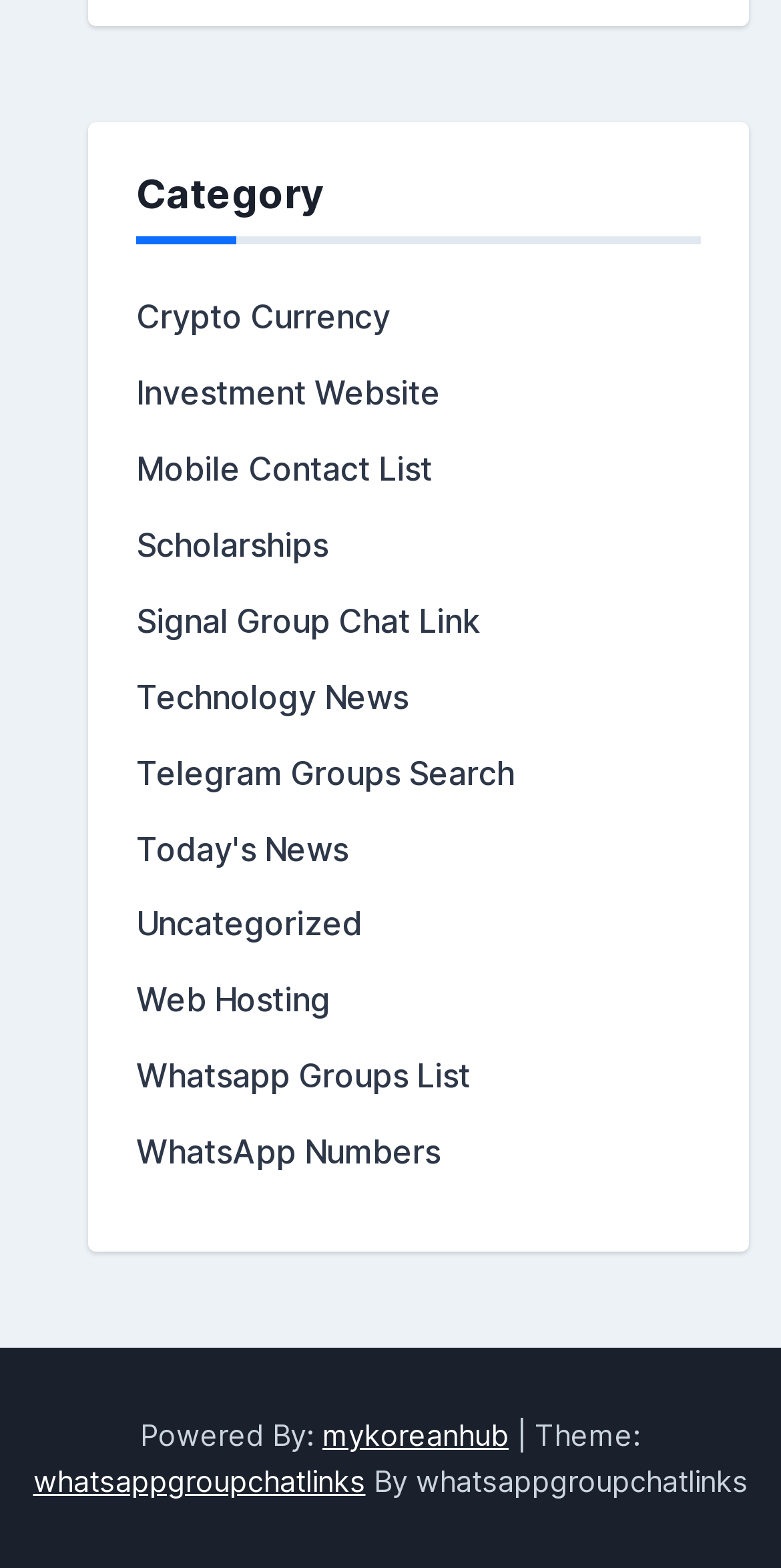Find the bounding box coordinates of the clickable area that will achieve the following instruction: "Go to whatsappgroupchatlinks".

[0.042, 0.934, 0.468, 0.956]